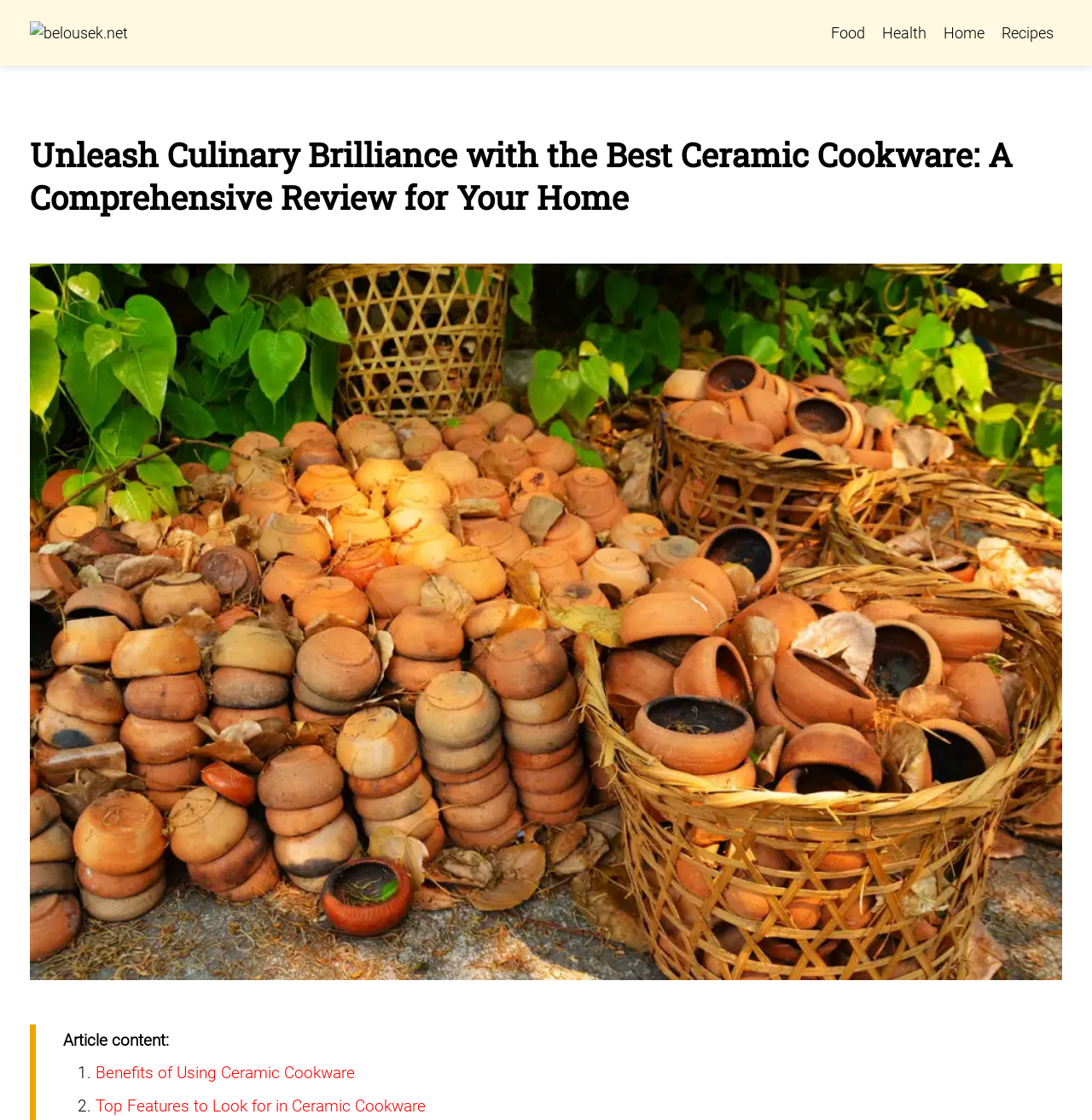Given the element description, predict the bounding box coordinates in the format (top-left x, top-left y, bottom-right x, bottom-right y), using floating point numbers between 0 and 1: Benefits of Using Ceramic Cookware

[0.088, 0.949, 0.325, 0.967]